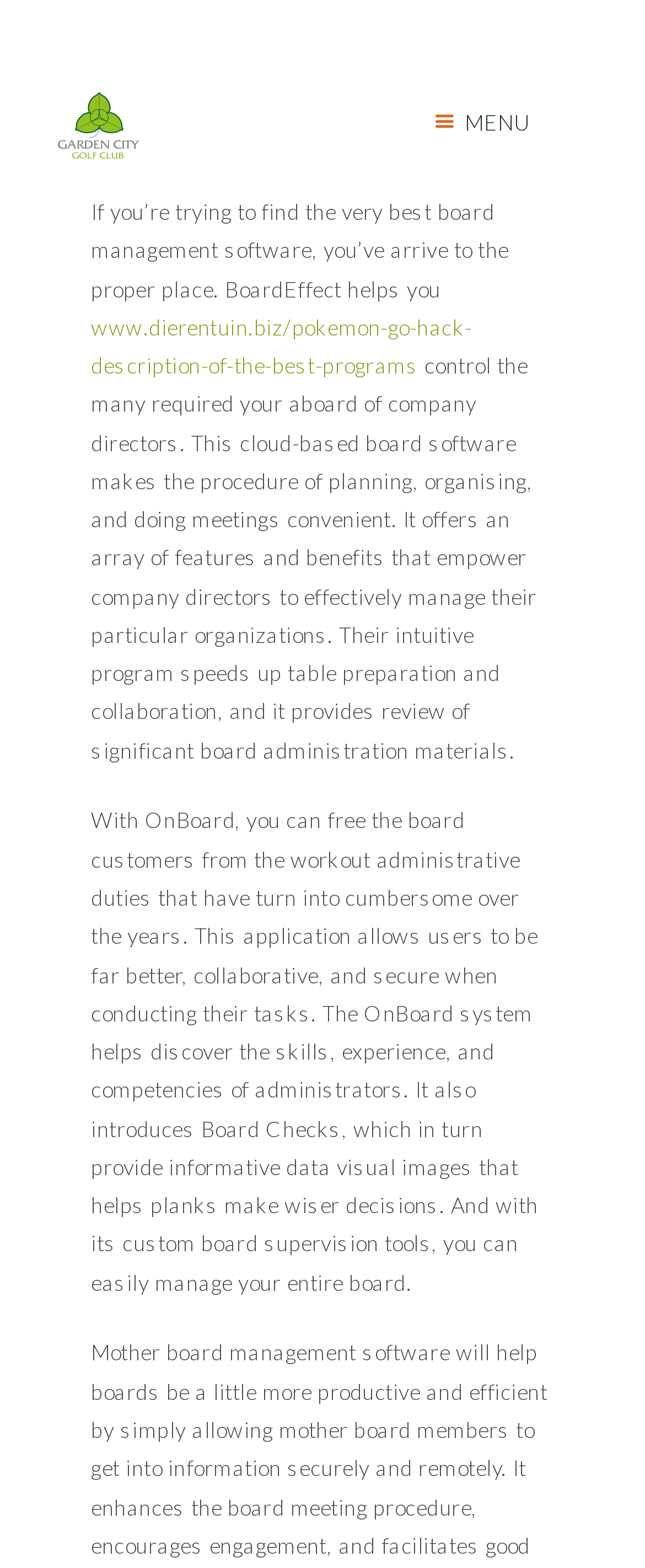What is the benefit of using BoardEffect?
Examine the screenshot and reply with a single word or phrase.

Free from administrative duties